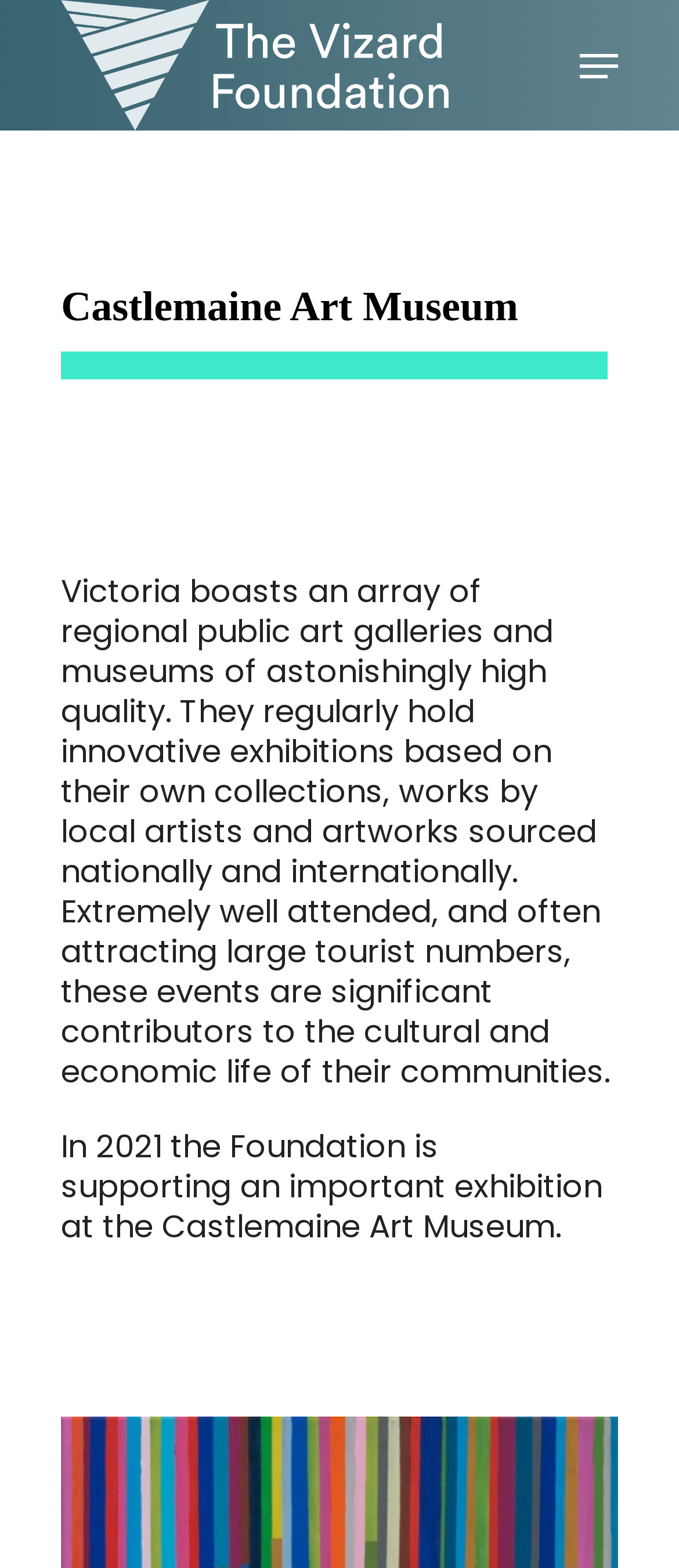What type of exhibitions does the Castlemaine Art Museum hold?
Using the image, provide a detailed and thorough answer to the question.

Based on the StaticText element, it is mentioned that the regional public art galleries and museums, including the Castlemaine Art Museum, regularly hold innovative exhibitions based on their own collections, works by local artists, and artworks sourced nationally and internationally.